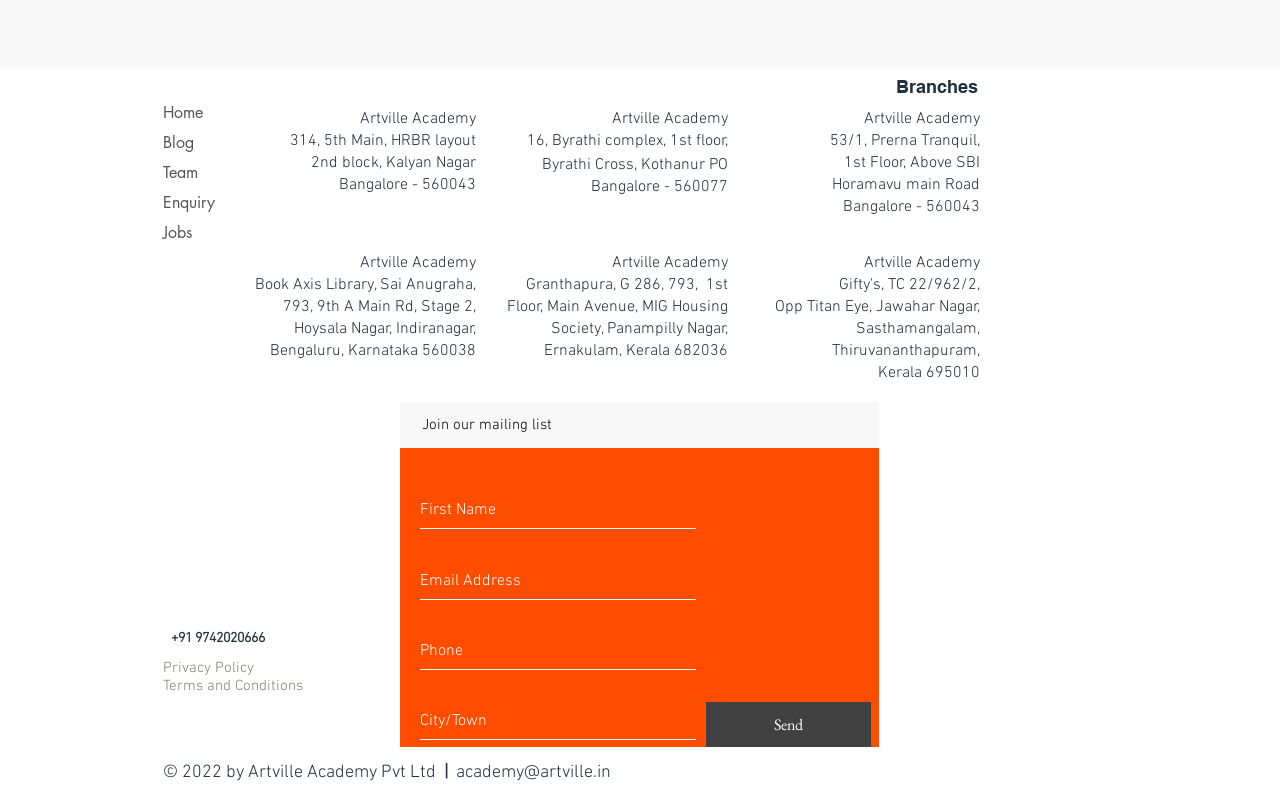How many locations does the academy have?
Based on the image, answer the question with as much detail as possible.

The webpage lists multiple addresses for the academy, including locations in Bangalore and Kerala. There are at least 5 unique addresses mentioned, indicating that the academy has multiple locations.